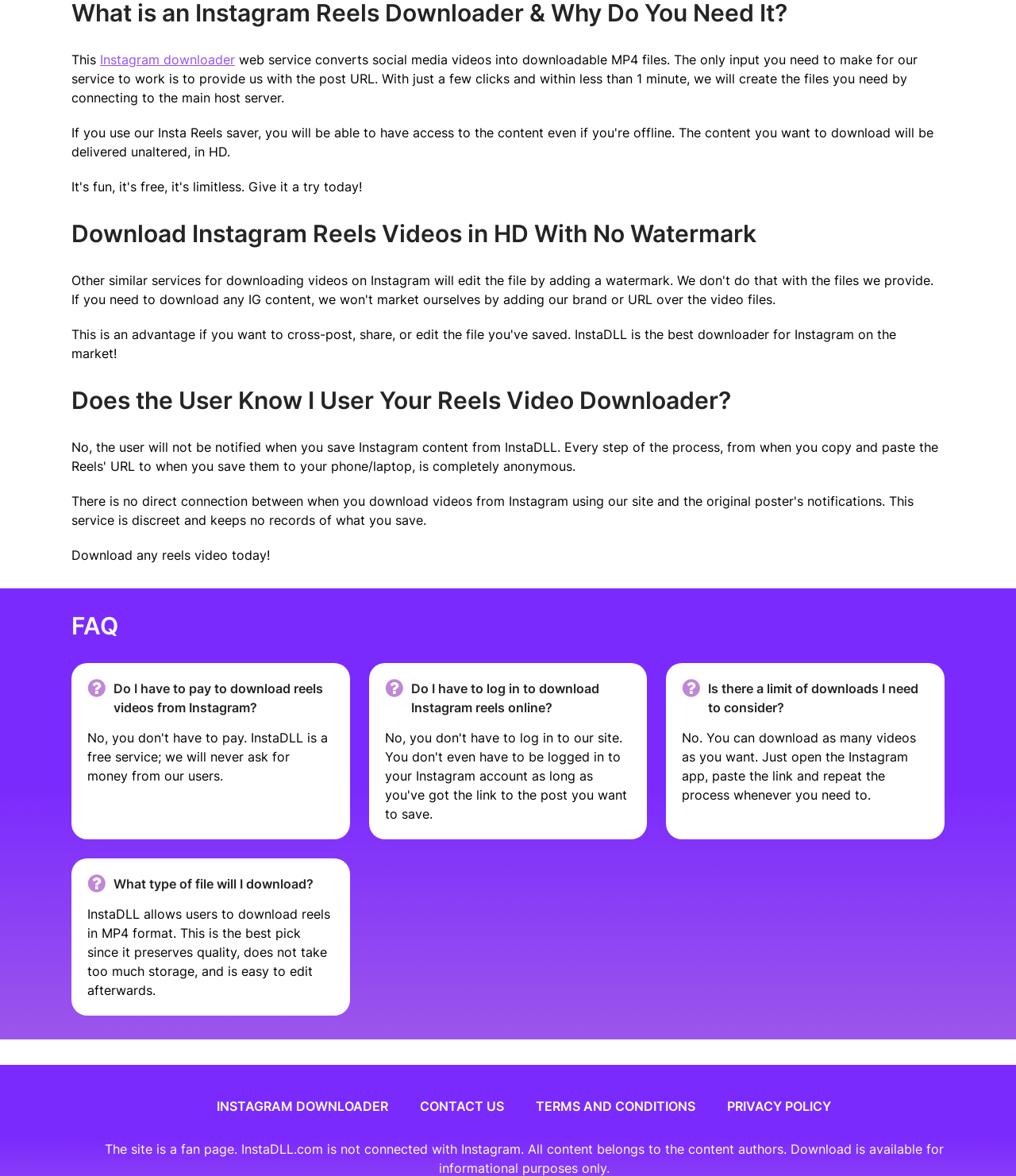Identify the bounding box for the element characterized by the following description: "Instagram Downloader".

[0.213, 0.934, 0.382, 0.947]